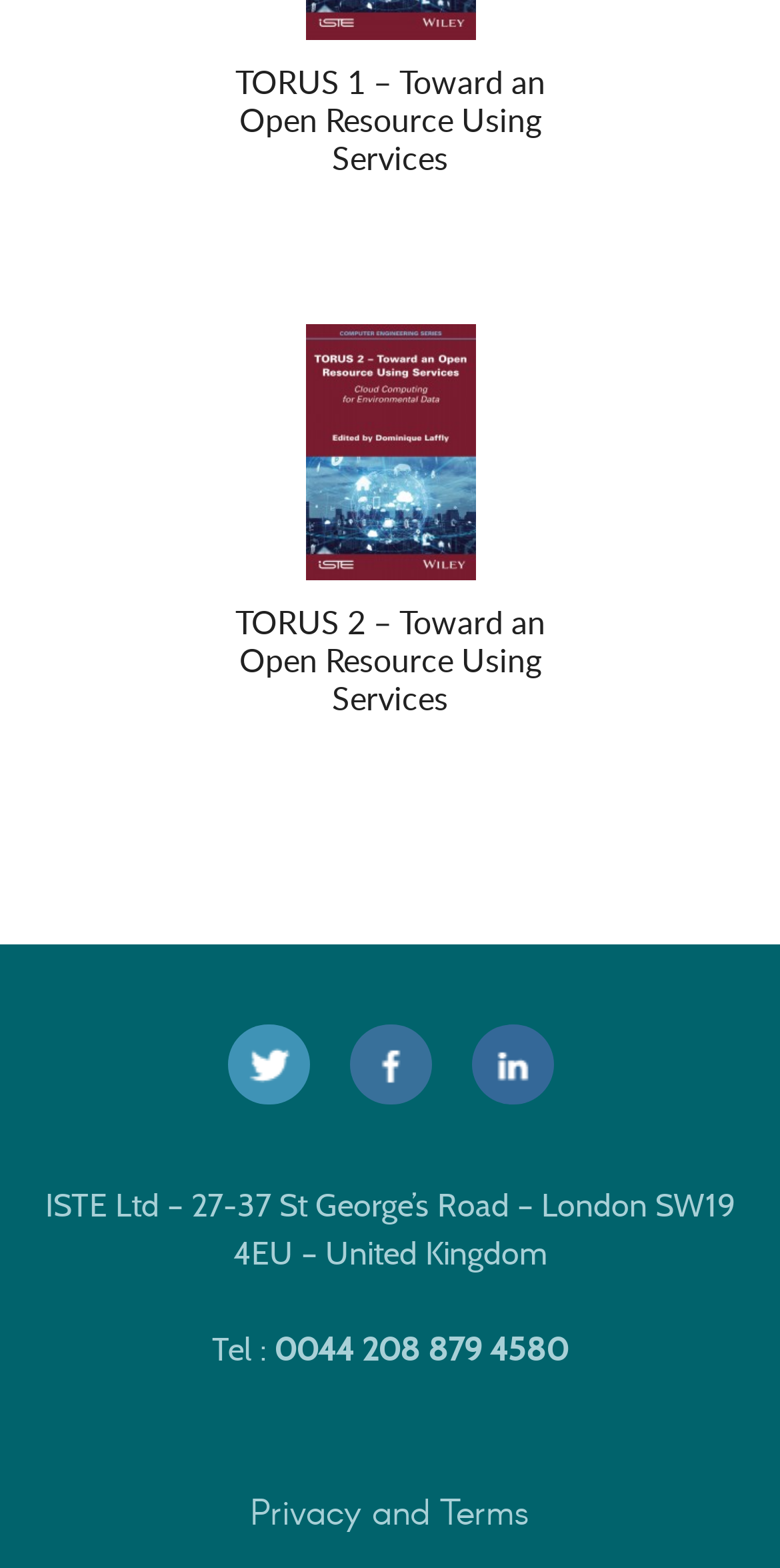What is the phone number of ISTE Ltd?
Look at the image and respond with a single word or a short phrase.

0044 208 879 4580